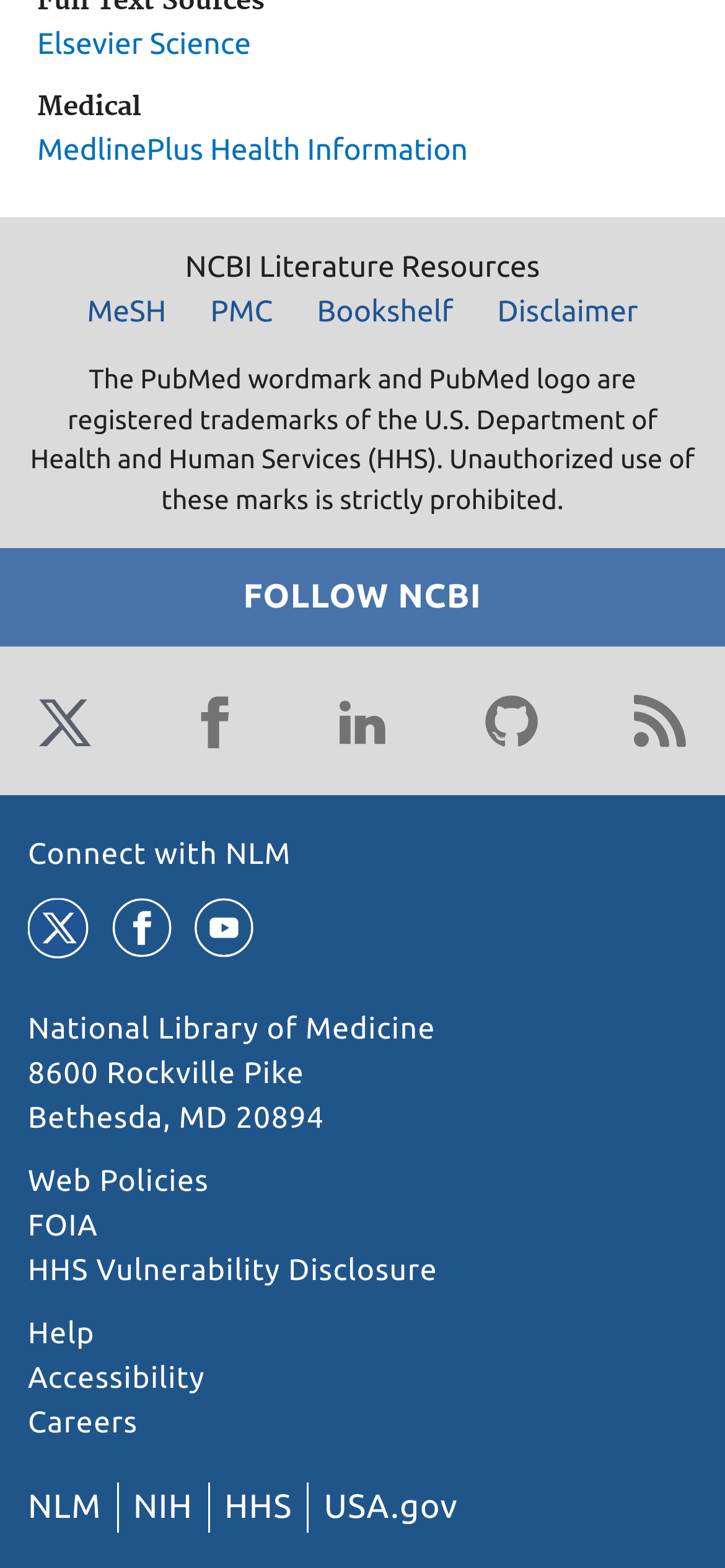Can you identify the bounding box coordinates of the clickable region needed to carry out this instruction: 'Connect with NLM'? The coordinates should be four float numbers within the range of 0 to 1, stated as [left, top, right, bottom].

[0.038, 0.535, 0.402, 0.556]